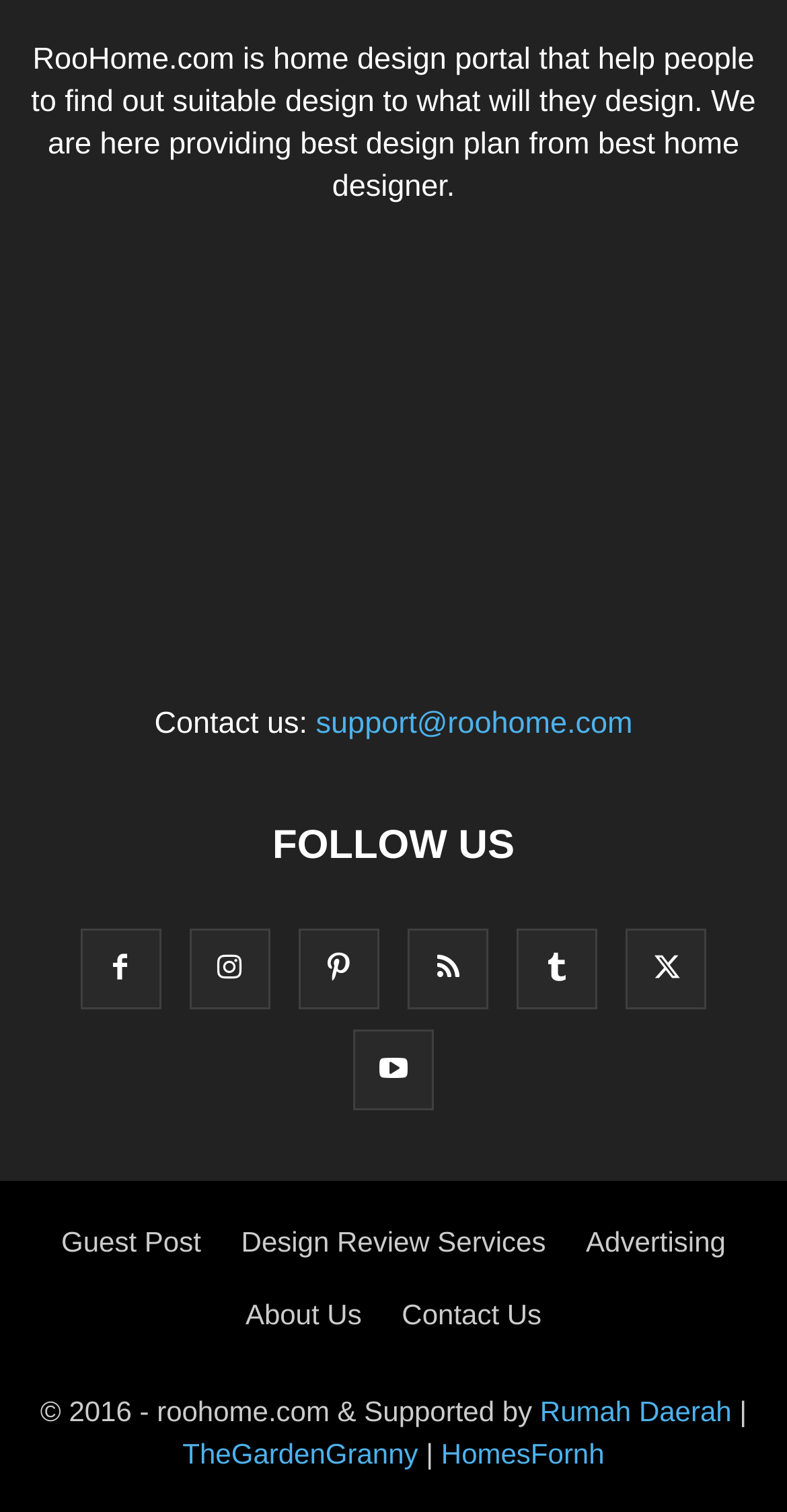Please reply with a single word or brief phrase to the question: 
What social media platforms does RooHome.com have?

Multiple